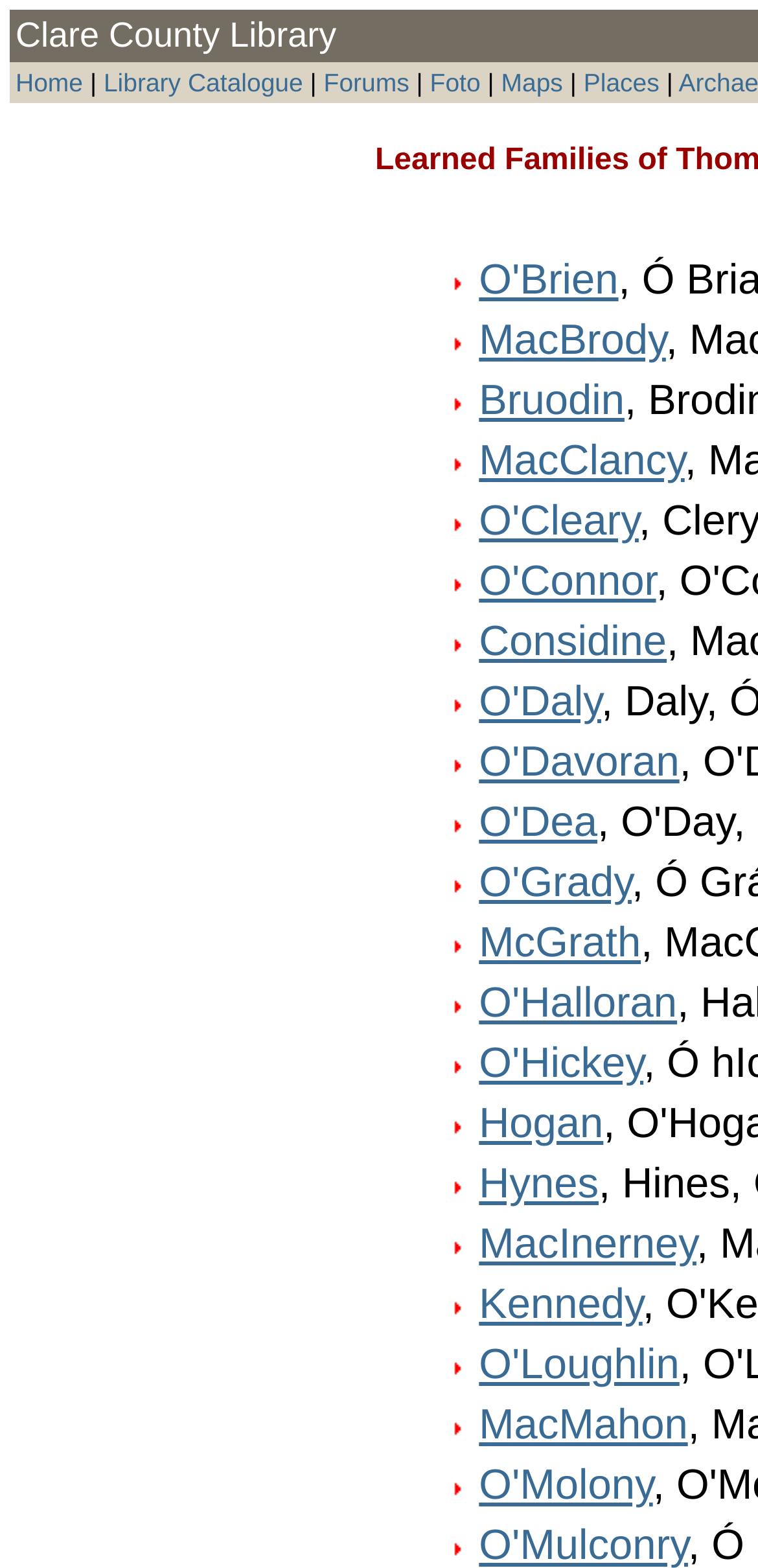How many surnames start with 'O'?
Provide a fully detailed and comprehensive answer to the question.

I went through the list of surnames and counted the ones that start with 'O', which are 'O'Brien', 'O'Cleary', 'O'Connor', 'O'Daly', 'O'Davoran', 'O'Dea', 'O'Grady', and 'O'Loughlin', and found that there are 8 surnames that start with 'O'.